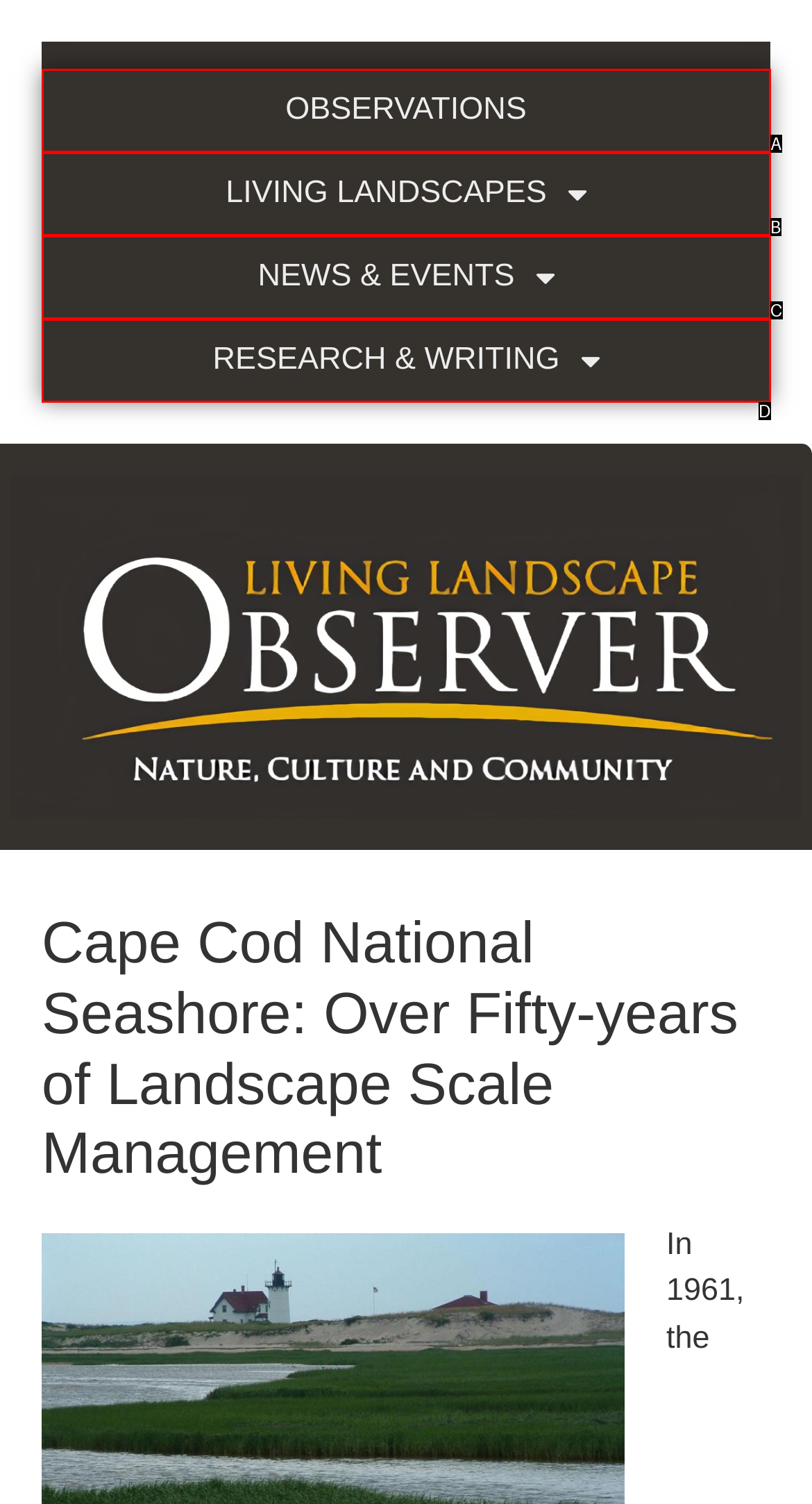Determine which HTML element corresponds to the description: Observations. Provide the letter of the correct option.

A